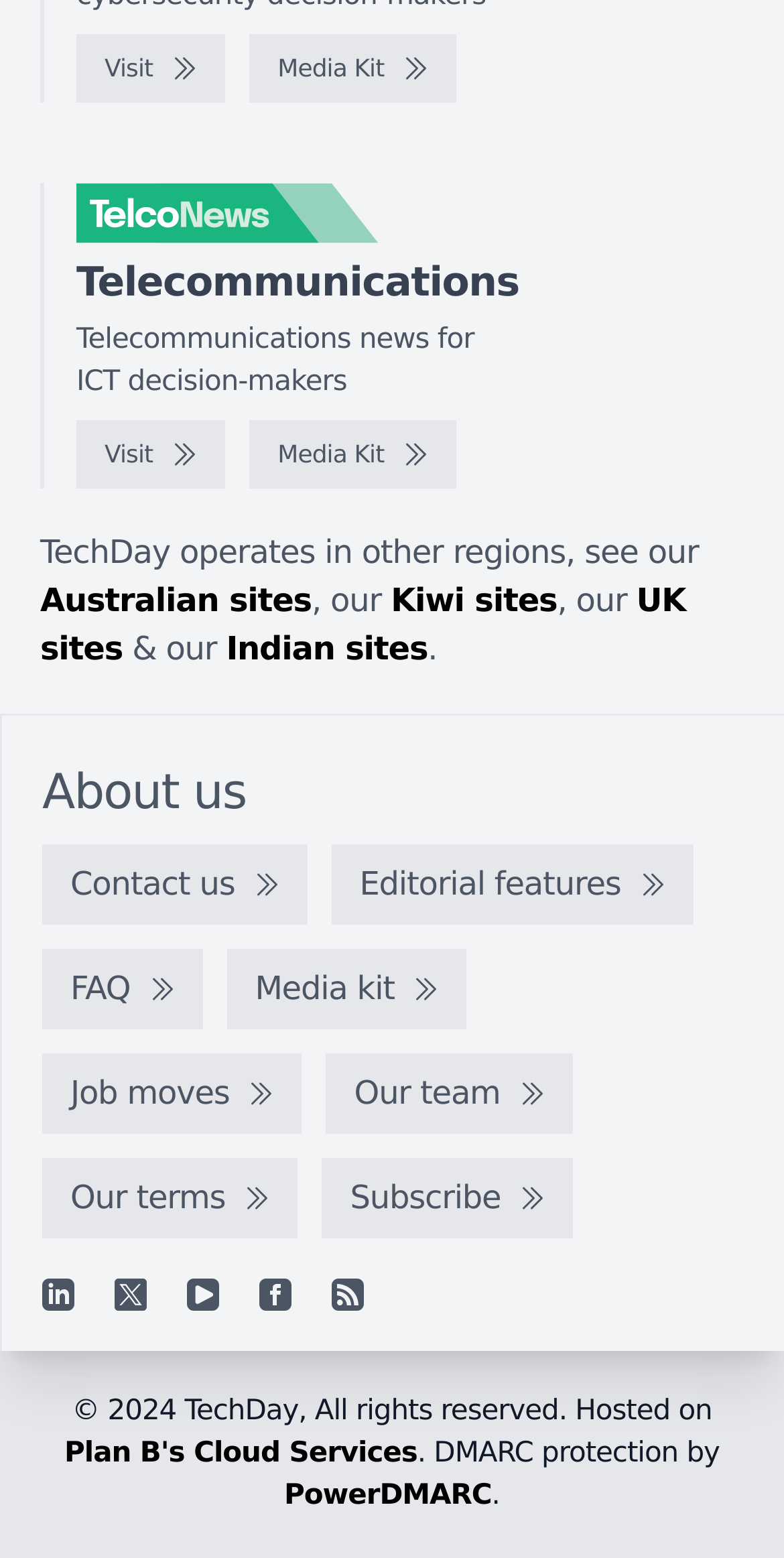What is the name of the company that hosts the website?
Refer to the image and give a detailed answer to the query.

The company name is mentioned at the bottom of the webpage, in the copyright section, as 'Hosted on Plan B's Cloud Services'.